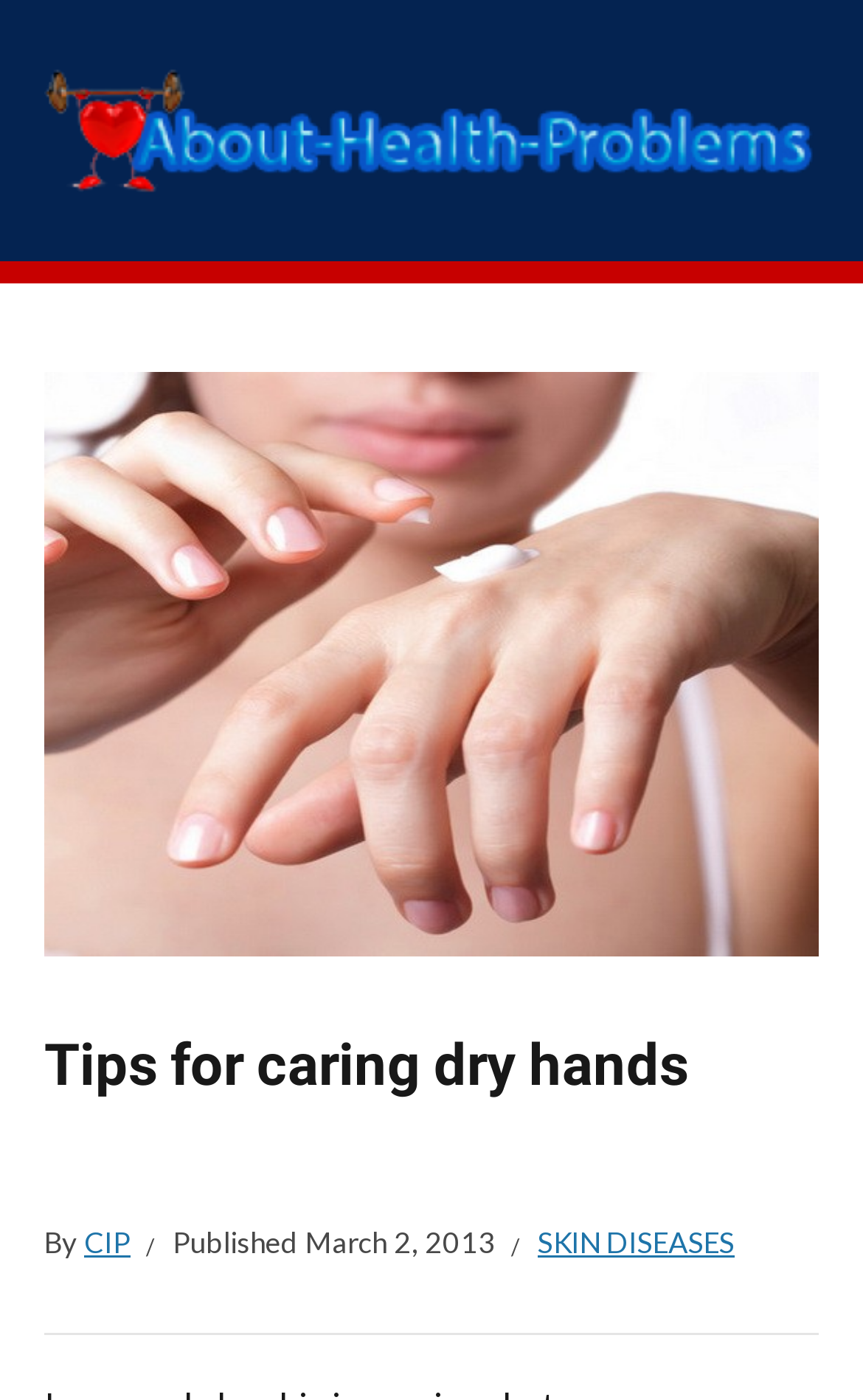What category does the article belong to?
Provide an in-depth and detailed explanation in response to the question.

The category of the article can be determined by looking at the link 'SKIN DISEASES' which suggests that the article belongs to the category of skin diseases.